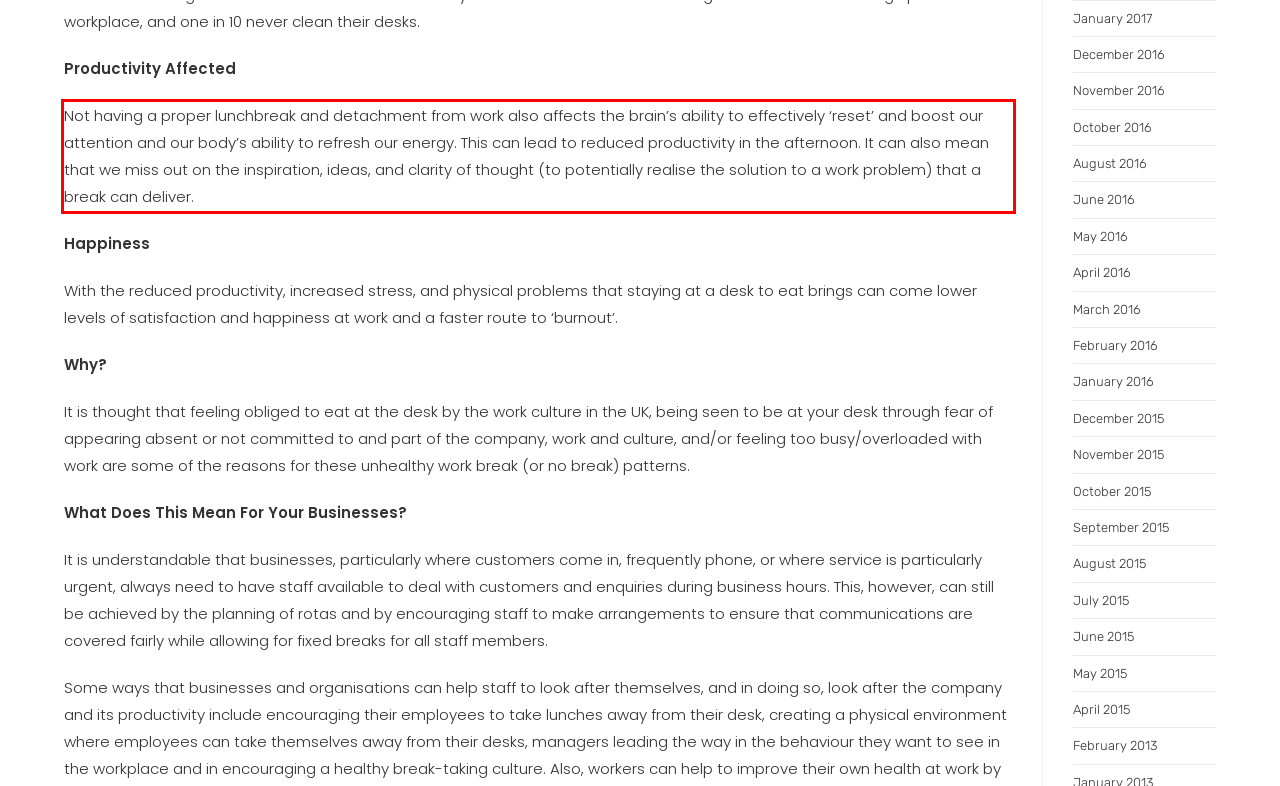In the screenshot of the webpage, find the red bounding box and perform OCR to obtain the text content restricted within this red bounding box.

Not having a proper lunchbreak and detachment from work also affects the brain’s ability to effectively ‘reset’ and boost our attention and our body’s ability to refresh our energy. This can lead to reduced productivity in the afternoon. It can also mean that we miss out on the inspiration, ideas, and clarity of thought (to potentially realise the solution to a work problem) that a break can deliver.